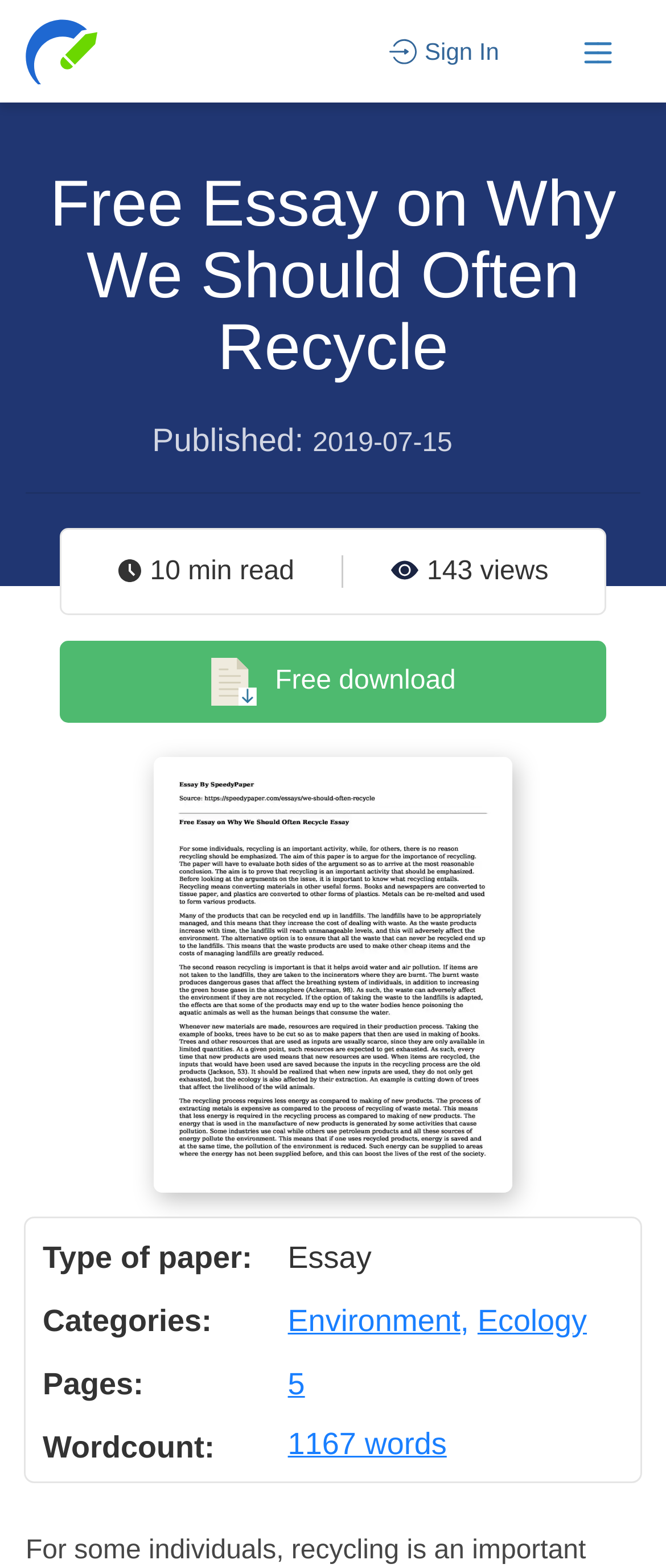Provide a thorough description of this webpage.

This webpage appears to be an essay webpage from SpeedyPaper.com, with a focus on the importance of recycling. At the top left, there is a button and an image with the website's logo, SpeedyPaper.com. To the right of the logo, there is a sign-in button. On the top right, there is a small image.

The main content of the webpage is an essay titled "Free Essay on Why We Should Often Recycle", which is displayed prominently in the middle of the page. Below the title, there is a publication date, "2019-07-15". To the right of the publication date, there is a large image related to the essay.

Below the image, there is a table with three rows, providing information about the essay. The first row displays the type of paper, which is an essay. The second row shows the categories, which are Environment and Ecology, with links to these categories. The third row displays the number of pages, which is 5, with a link to this information. The fourth row shows the word count, which is 1167 words, with a link to this information.

To the right of the table, there are several small images and text elements. There is an image, followed by the text "10 min read", indicating the estimated time it takes to read the essay. Below this, there is another image, followed by the text "143" and "views", indicating the number of views the essay has received. Further down, there is an image and the text "Free download", suggesting that the essay can be downloaded for free.

Overall, the webpage is focused on providing information about the essay and allowing users to access it.